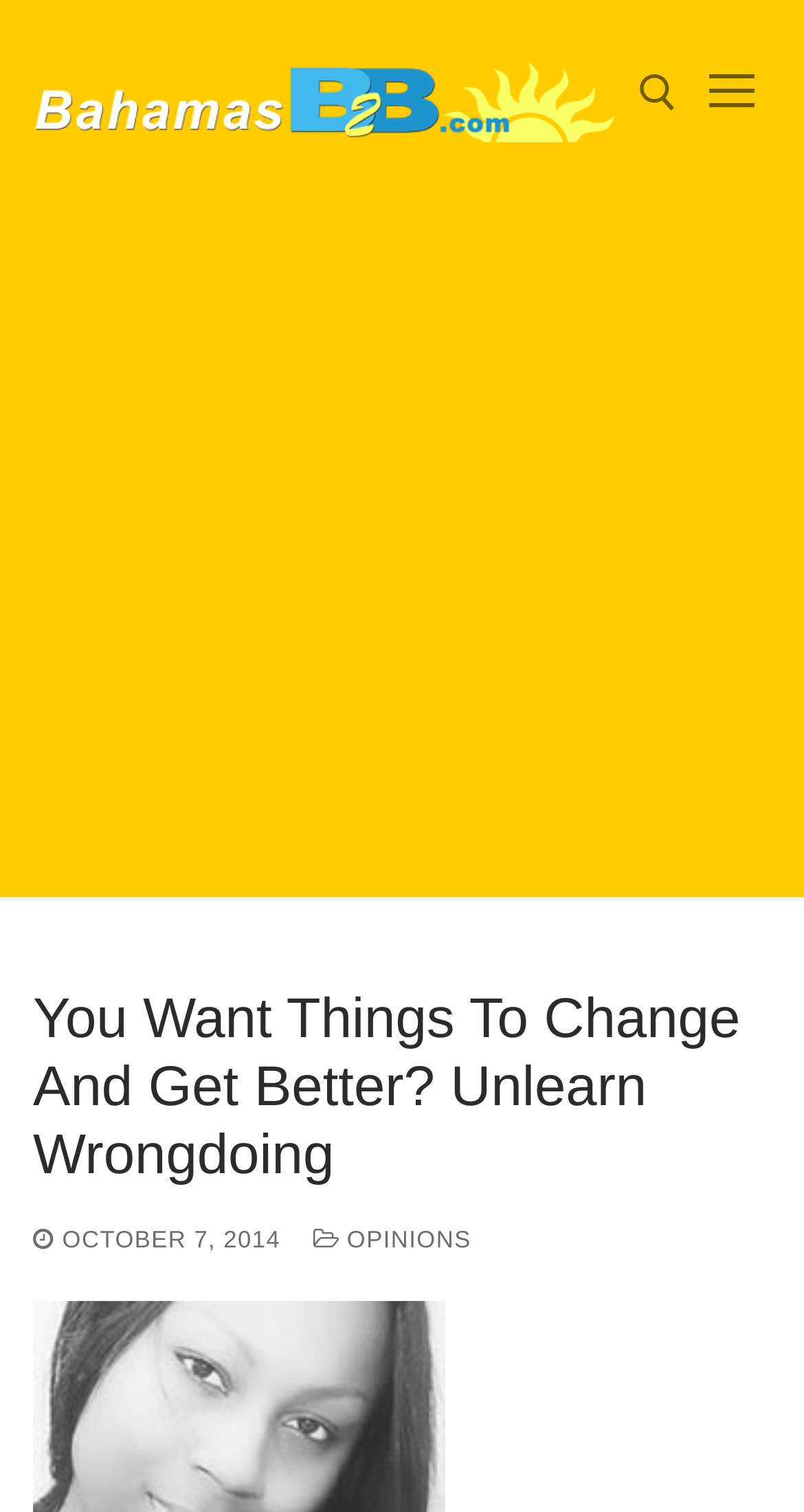Describe all the key features of the webpage in detail.

The webpage appears to be a news article page from Bahamas News. At the top left, there is a logo of Bahamas News, which is an image with a link to the news website. Next to the logo, there is a link to open a search tool. 

Below the logo, there is a search bar that spans most of the width of the page. The search bar consists of a text label "Search for:", a search box, and a submit button. 

On the top right, there is another link, but its purpose is unclear. 

The main content of the page is an iframe that takes up most of the page's width and about half of its height. Within the iframe, there is a heading that reads "You Want Things To Change And Get Better? Unlearn Wrongdoing", which is likely the title of the news article. 

Below the title, there are two links: one for the date "OCTOBER 7, 2014" and another for the category "OPINIONS".